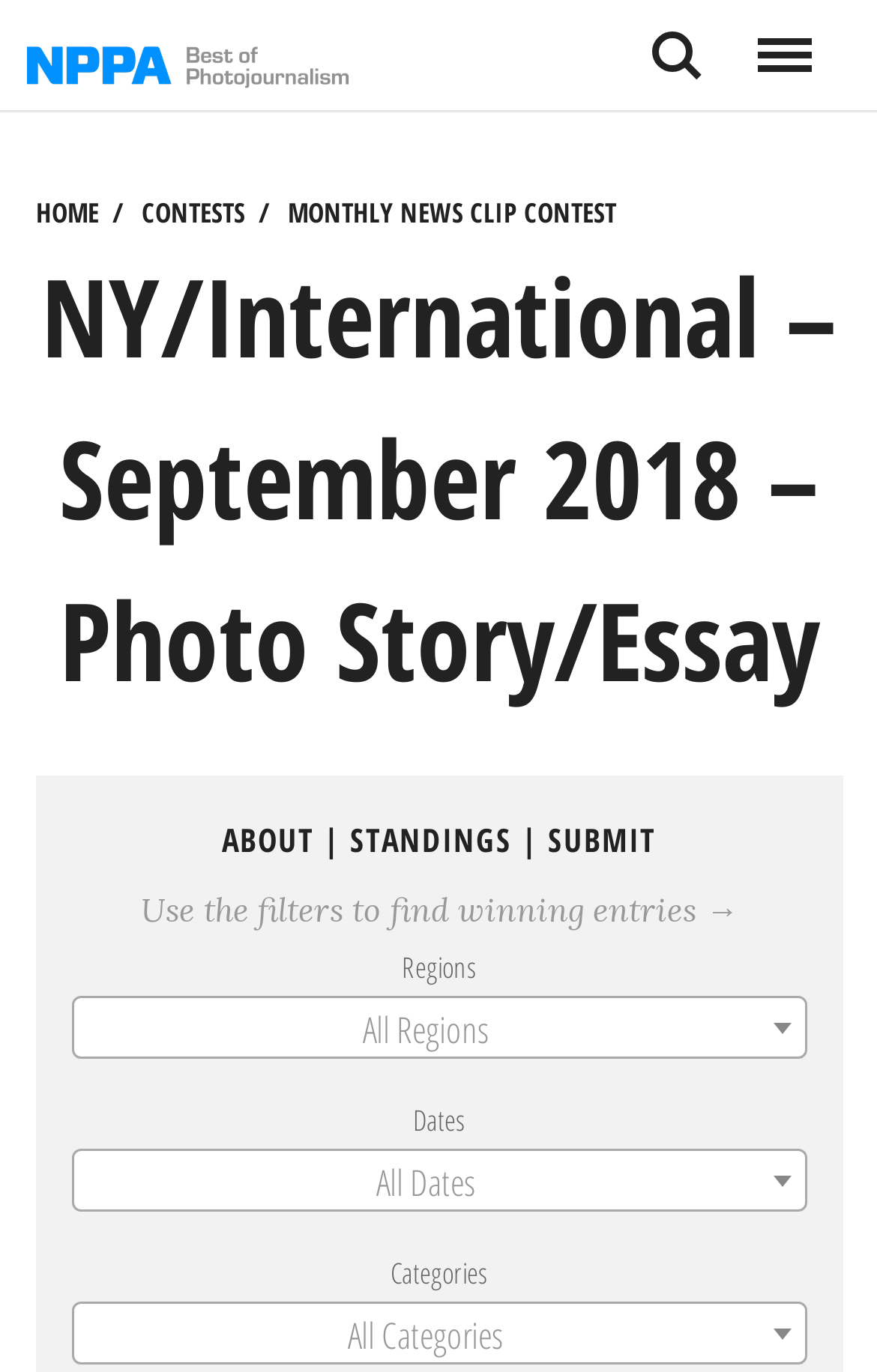Given the description "Search", provide the bounding box coordinates of the corresponding UI element.

[0.714, 0.005, 0.827, 0.077]